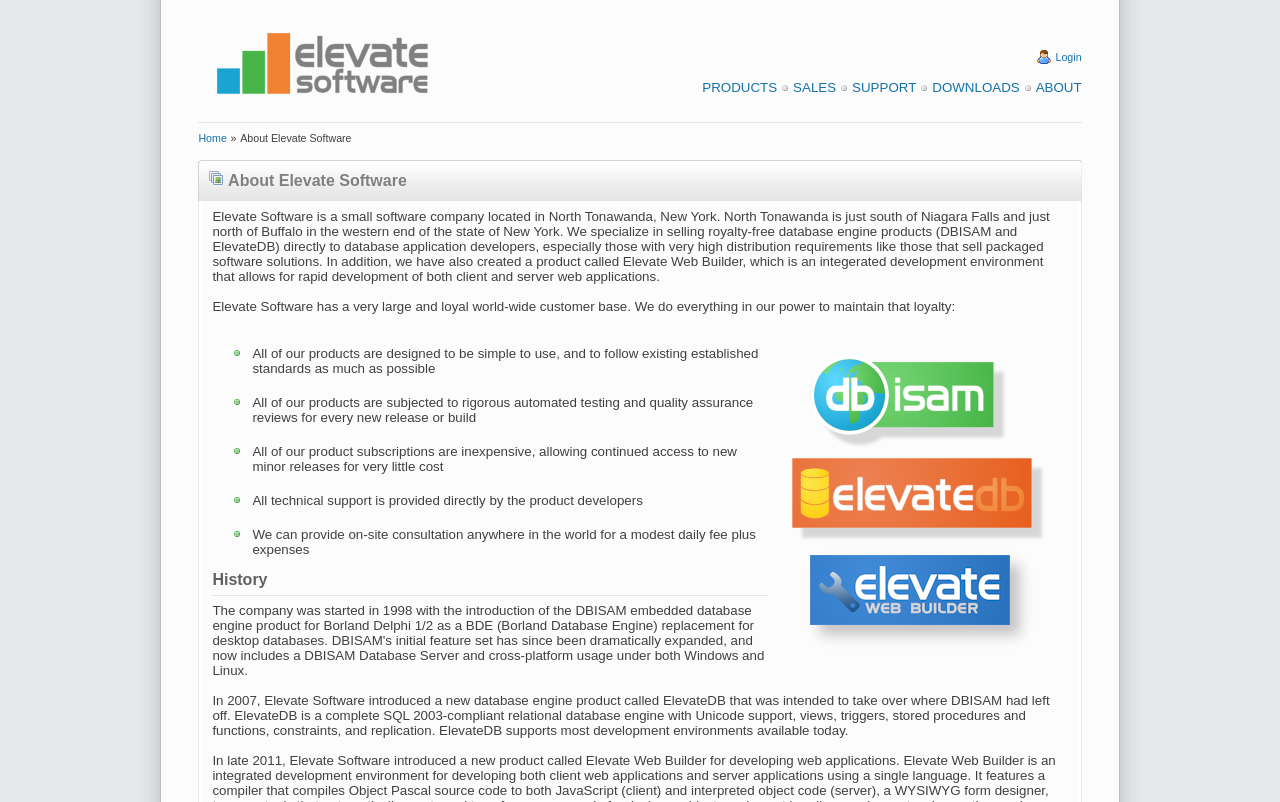Detail the webpage's structure and highlights in your description.

The webpage is about Elevate Software, a small software company located in North Tonawanda, New York. At the top of the page, there is a layout table with three cells. The first cell contains an image of the company's logo, and the second cell has a link to the company's name. The third cell has a navigation menu with links to various sections of the website, including Login, PRODUCTS, SALES, SUPPORT, DOWNLOADS, and ABOUT.

Below the navigation menu, there is a horizontal separator line. The main content of the page is divided into two sections. The first section has a heading "About Elevate Software" and provides a brief overview of the company, including its location and specialty in selling royalty-free database engine products.

The second section is a list of bullet points that describe the company's products and services. Each bullet point is marked with a list marker, and the text describes the features and benefits of the products, such as simplicity, rigorous testing, and inexpensive subscriptions. There is also an image of the company's products on the right side of the page.

Further down the page, there is a section titled "History" with a horizontal separator line above it. This section provides a brief history of the company, including the introduction of a new database engine product called ElevateDB in 2007.

Throughout the page, there are several images, including the company's logo, navigation icons, and a product image. The text is organized in a clear and readable format, with headings and bullet points used to break up the content.